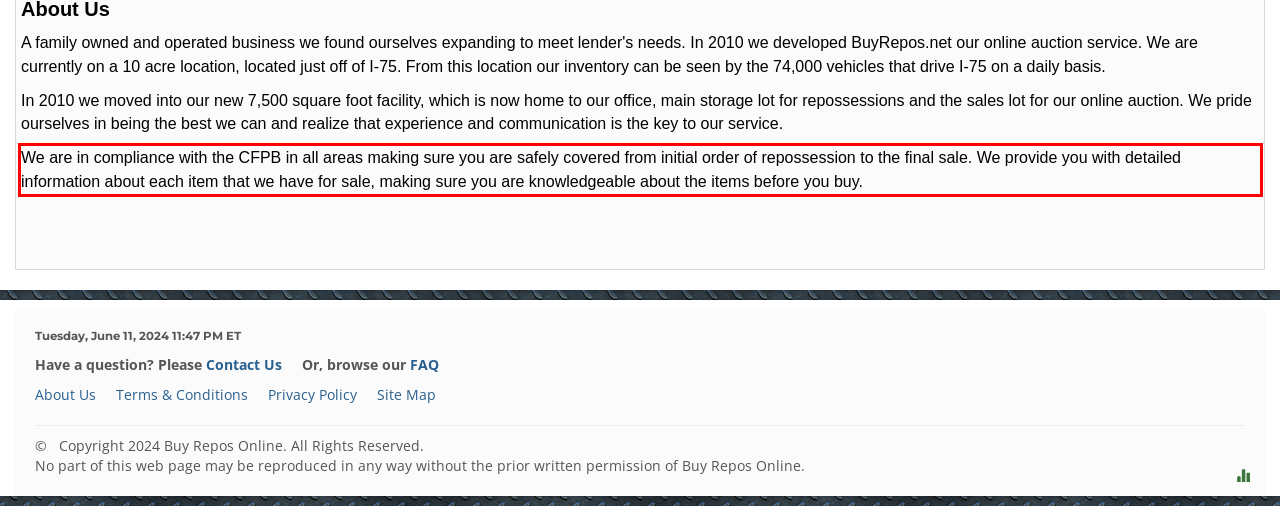Using the provided screenshot of a webpage, recognize the text inside the red rectangle bounding box by performing OCR.

We are in compliance with the CFPB in all areas making sure you are safely covered from initial order of repossession to the final sale. We provide you with detailed information about each item that we have for sale, making sure you are knowledgeable about the items before you buy.